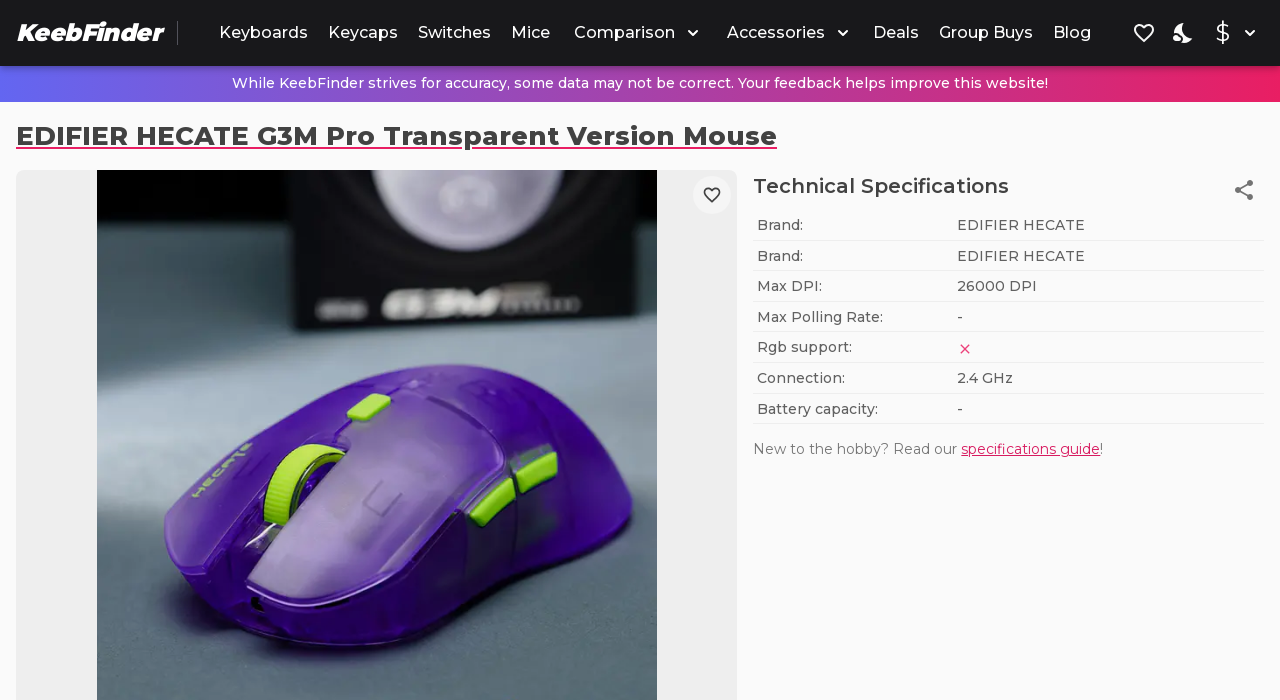Please identify the bounding box coordinates of the area I need to click to accomplish the following instruction: "Click on the KeebFinder link".

[0.012, 0.011, 0.126, 0.083]